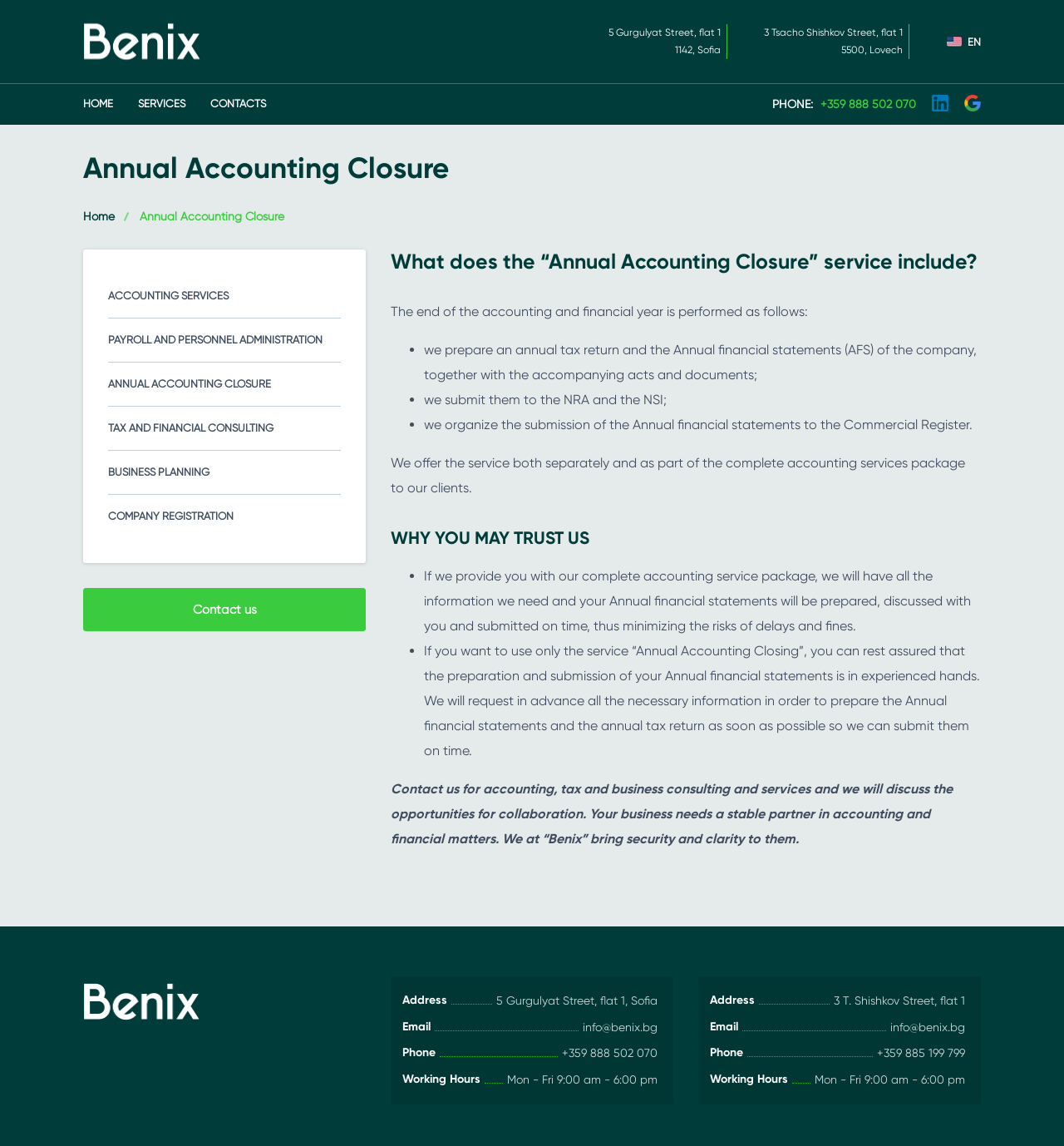Give a one-word or short phrase answer to this question: 
What services does the company offer?

Accounting services